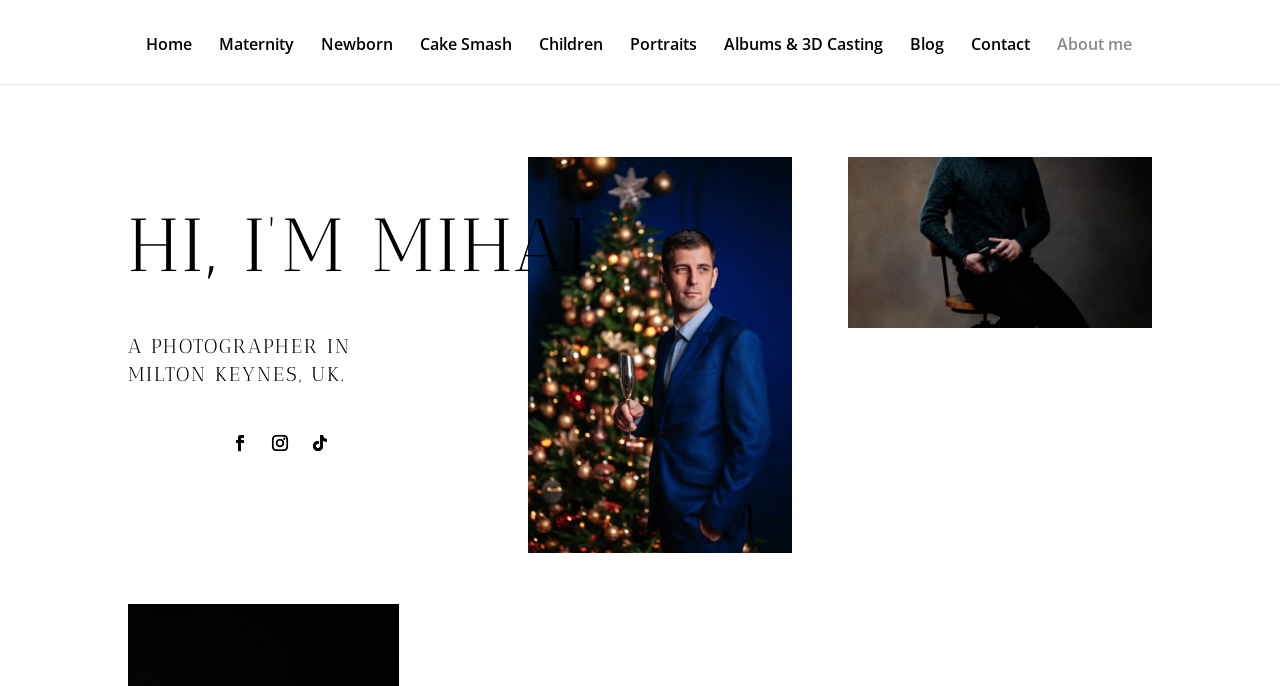How many images are present on the webpage?
Please respond to the question with a detailed and thorough explanation.

There are two images present on the webpage, one with the description 'portrait made at mihai gonguta photo studio' and the other with the description 'mihai gonguta - portrait photo'.